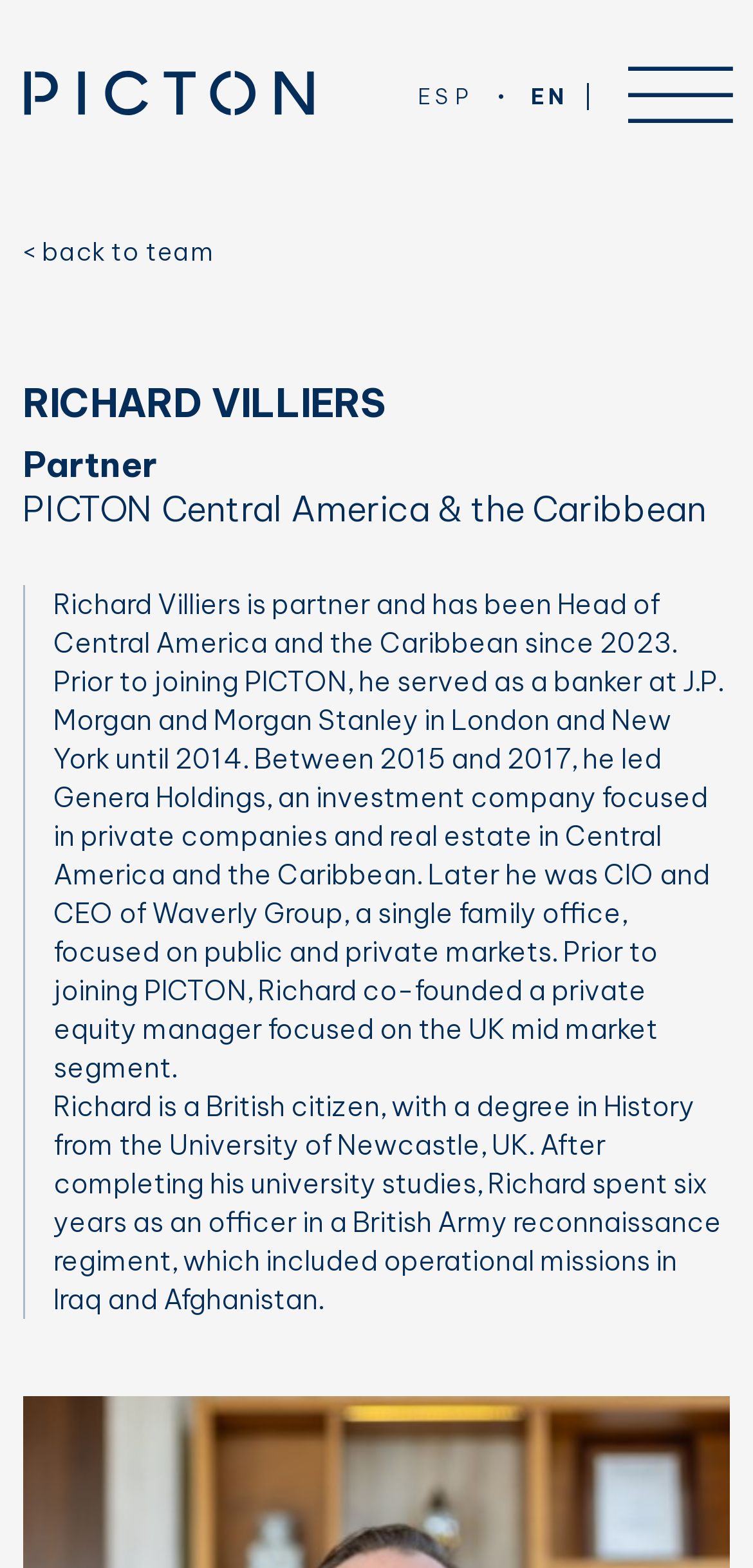What was Richard Villiers' previous role before joining PICTON?
Respond with a short answer, either a single word or a phrase, based on the image.

CIO and CEO of Waverly Group